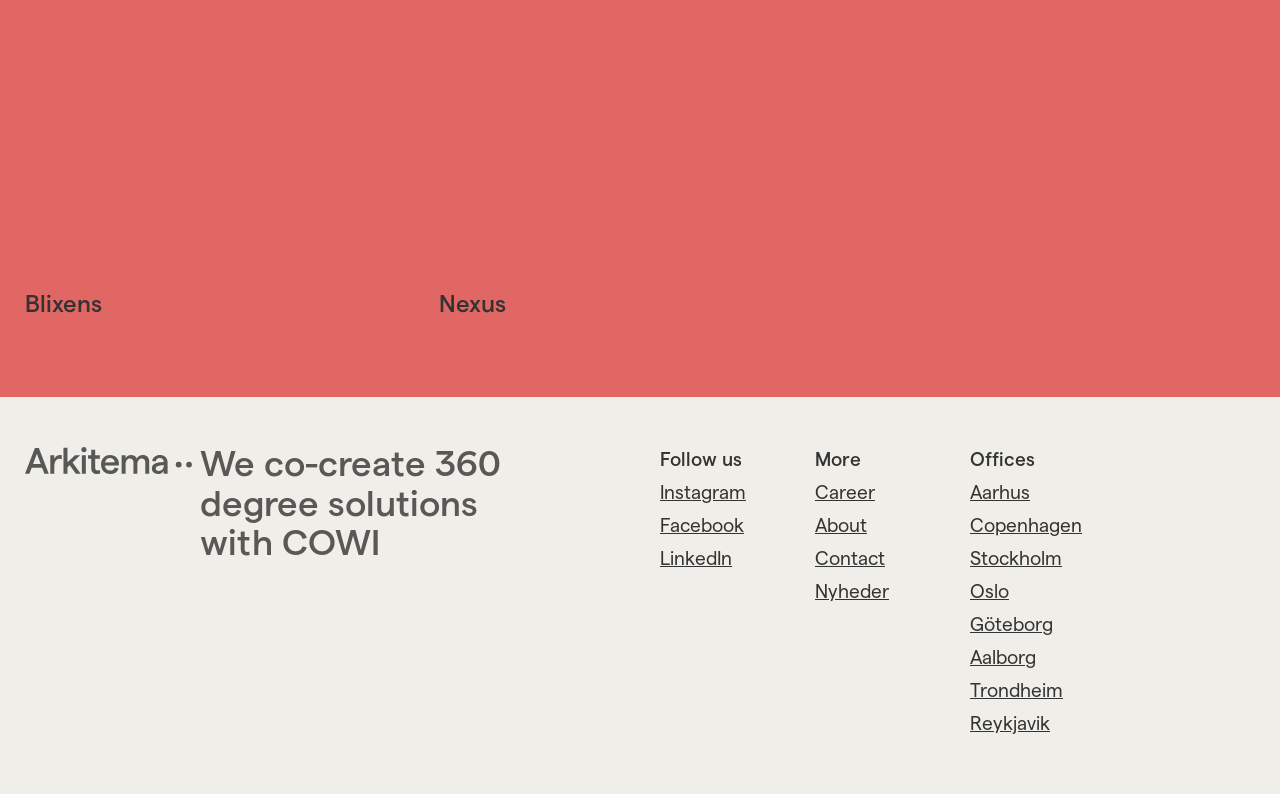Please provide a detailed answer to the question below by examining the image:
What social media platforms is the company on?

The links 'Instagram', 'Facebook', and 'LinkedIn' under the heading 'Follow us' suggest that the company has a presence on these three social media platforms.